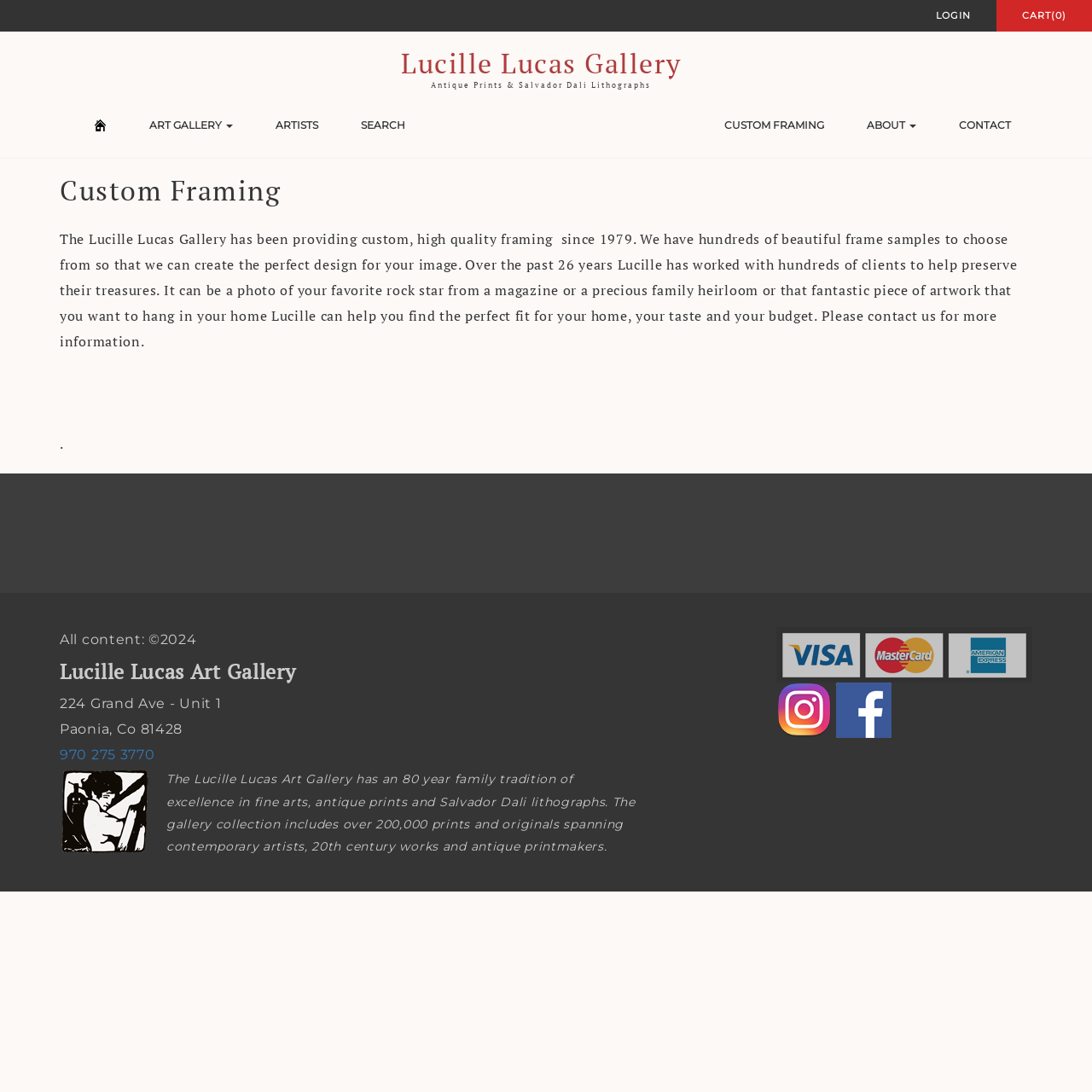Please identify the bounding box coordinates of the element I should click to complete this instruction: 'View the ART GALLERY page'. The coordinates should be given as four float numbers between 0 and 1, like this: [left, top, right, bottom].

[0.137, 0.107, 0.213, 0.123]